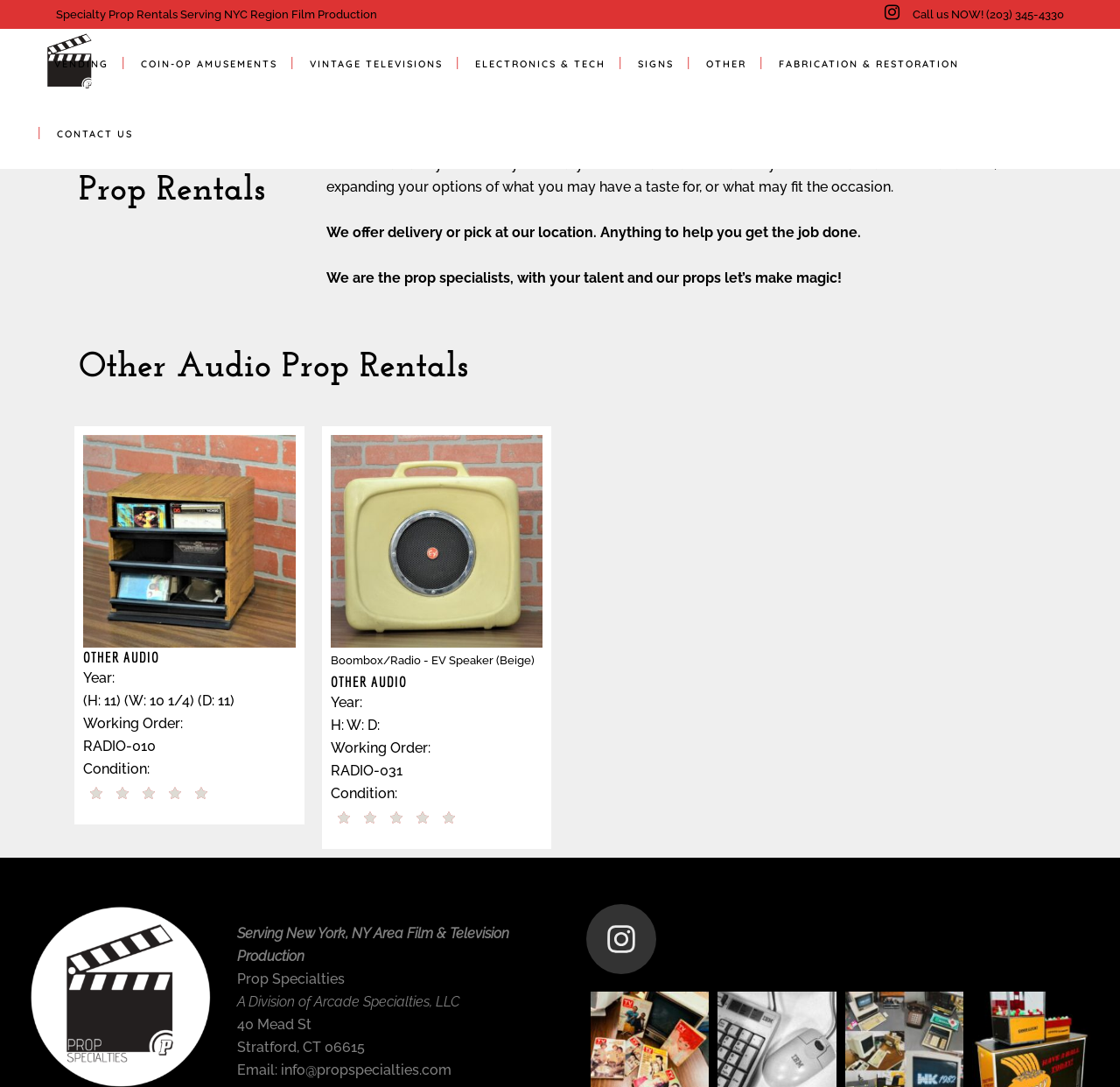Please provide a detailed answer to the question below by examining the image:
What type of props are available for rent?

Based on the webpage, I can see that there are various types of audio props available for rent, such as old cassette holders, vintage EV speakers, and boomboxes/radio - EV speakers. These props are listed under the 'Other Audio Prop Rentals' section, indicating that the website specializes in audio prop rentals.